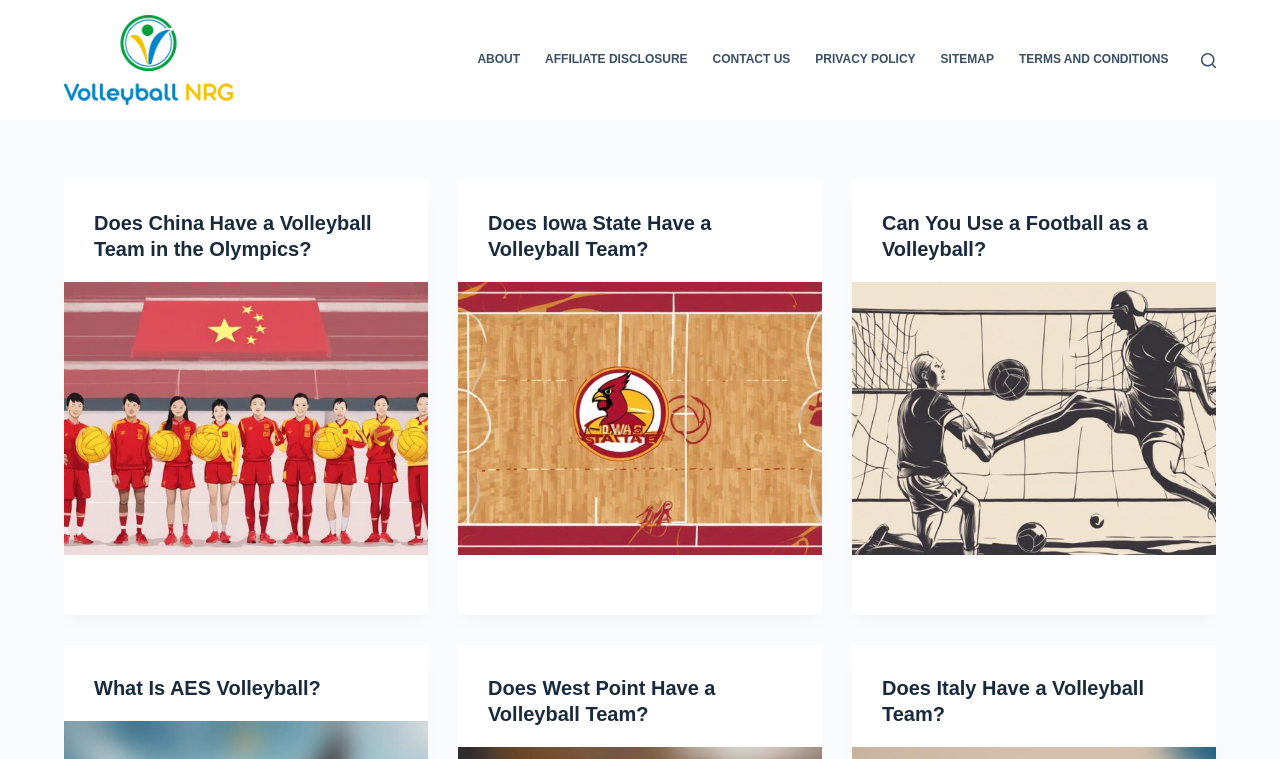Please answer the following question using a single word or phrase: 
What is the purpose of the button on the top right?

Search